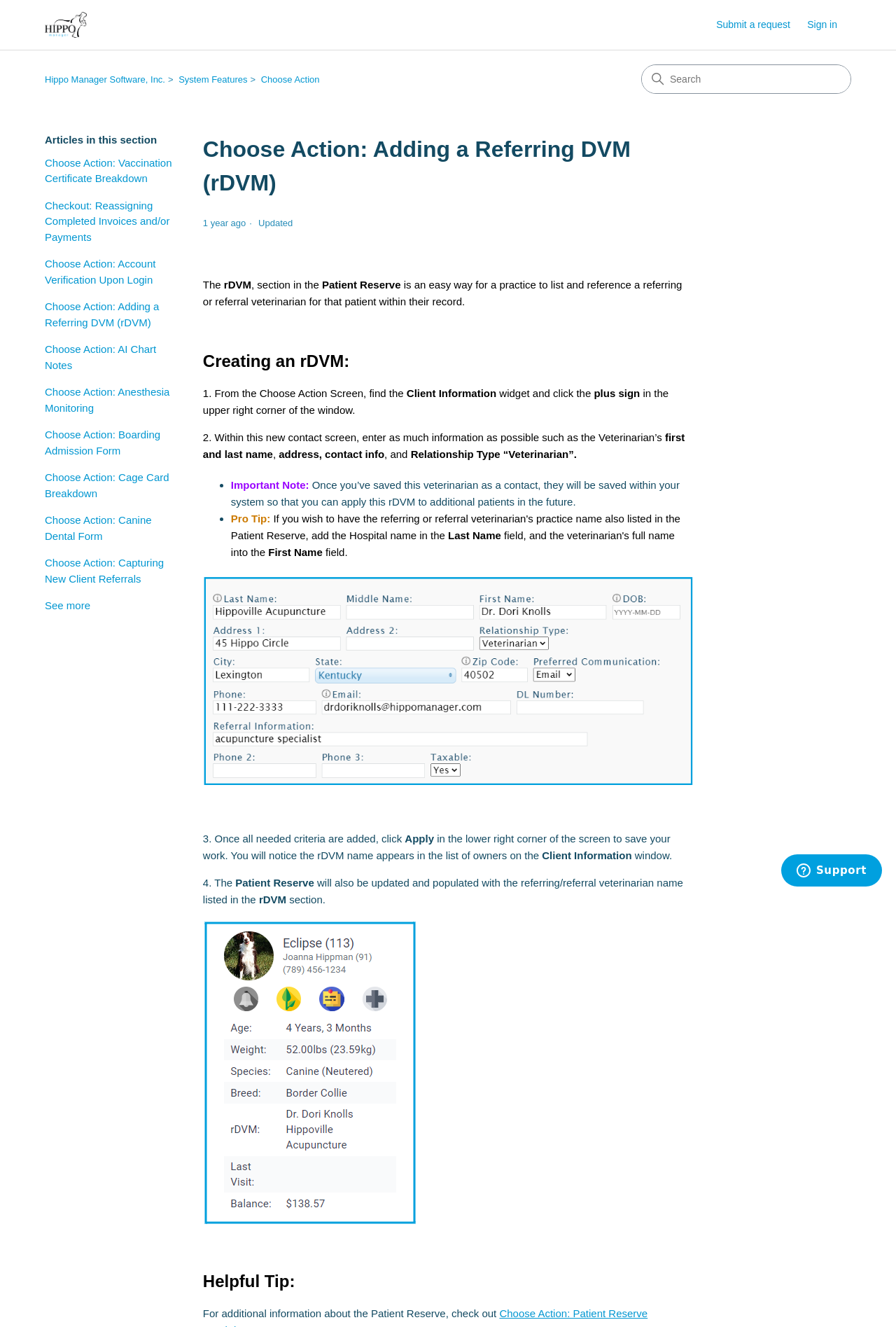Determine the bounding box coordinates for the region that must be clicked to execute the following instruction: "Submit a request".

[0.799, 0.013, 0.898, 0.024]